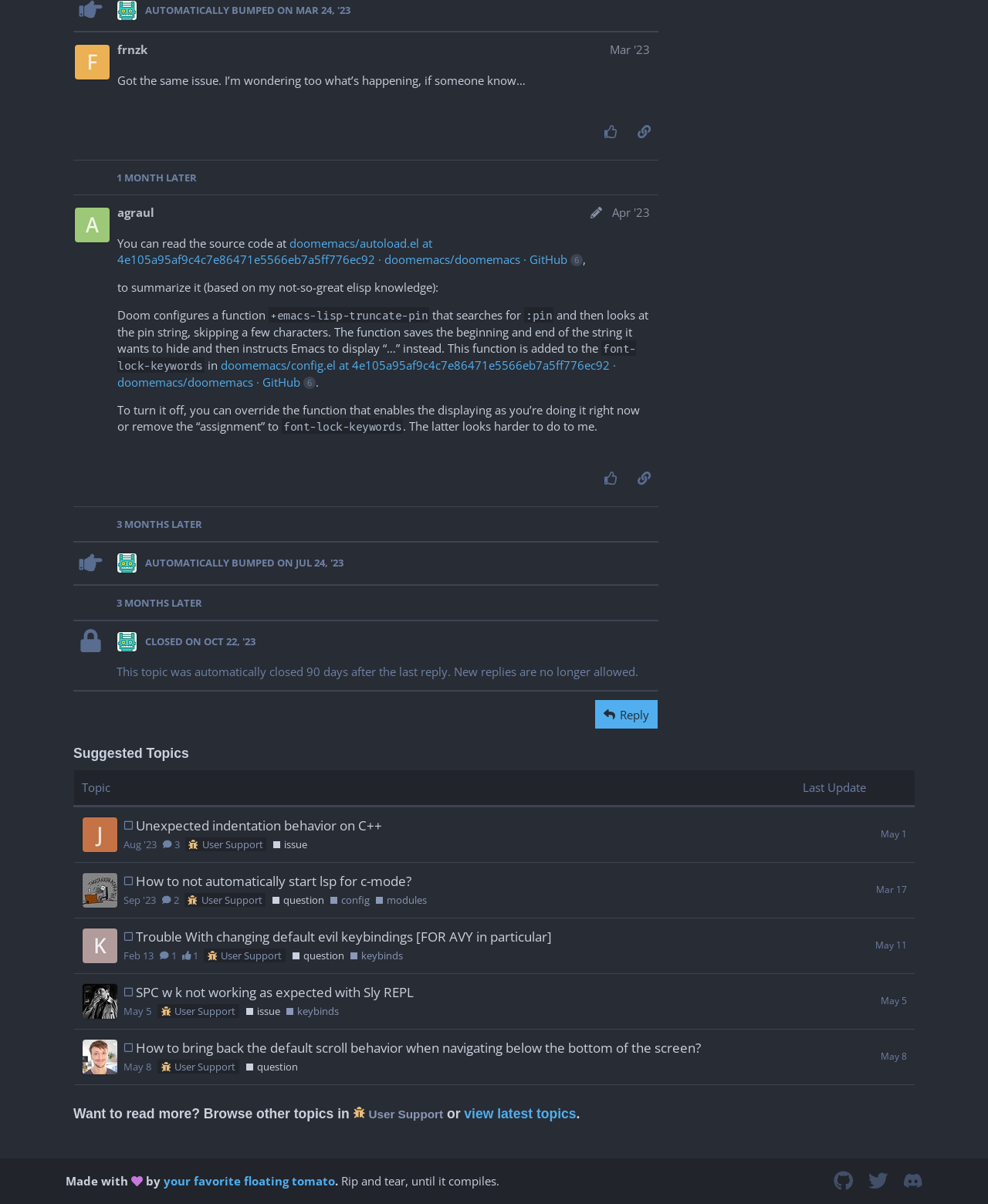Please identify the bounding box coordinates of the element on the webpage that should be clicked to follow this instruction: "view suggested topic". The bounding box coordinates should be given as four float numbers between 0 and 1, formatted as [left, top, right, bottom].

[0.075, 0.67, 0.809, 0.716]